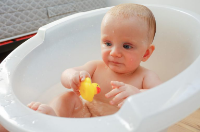Please examine the image and provide a detailed answer to the question: What is the mood of the baby in the image?

The caption describes the baby as having a 'gentle smile' and 'bright eyes', which indicates that the baby is in a joyful and playful mood, enjoying the bath time experience.